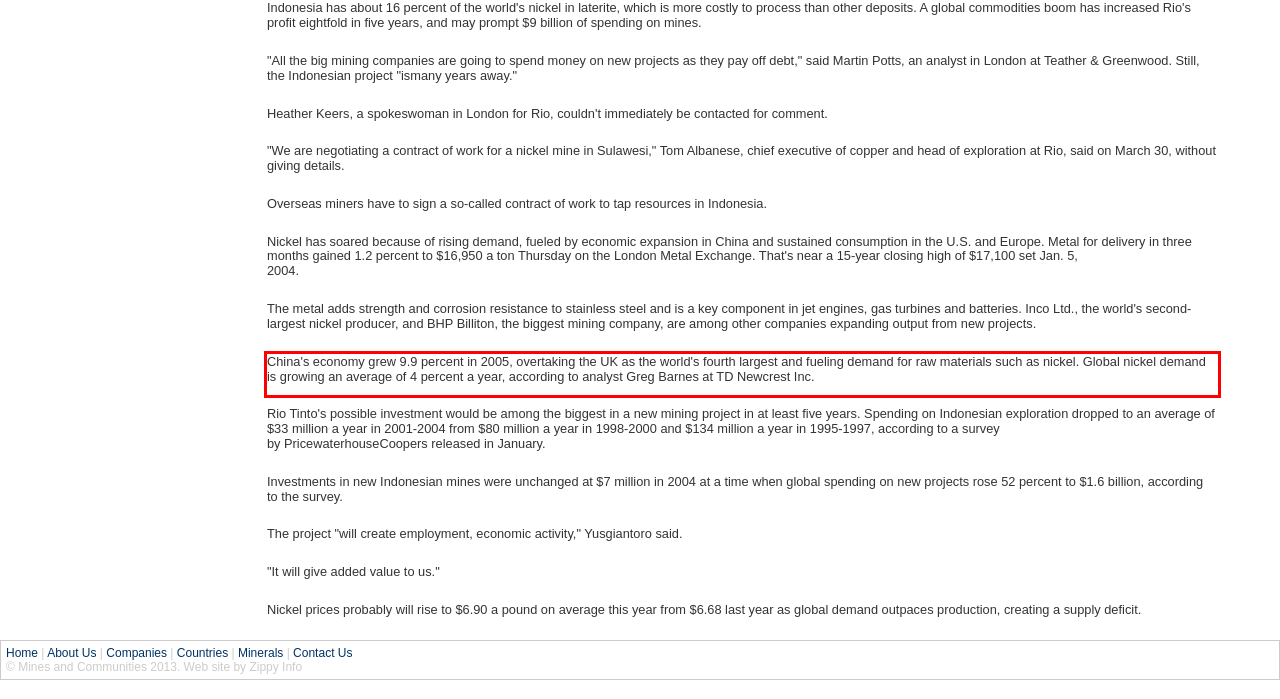Given a screenshot of a webpage containing a red bounding box, perform OCR on the text within this red bounding box and provide the text content.

China's economy grew 9.9 percent in 2005, overtaking the UK as the world's fourth largest and fueling demand for raw materials such as nickel. Global nickel demand is growing an average of 4 percent a year, according to analyst Greg Barnes at TD Newcrest Inc.